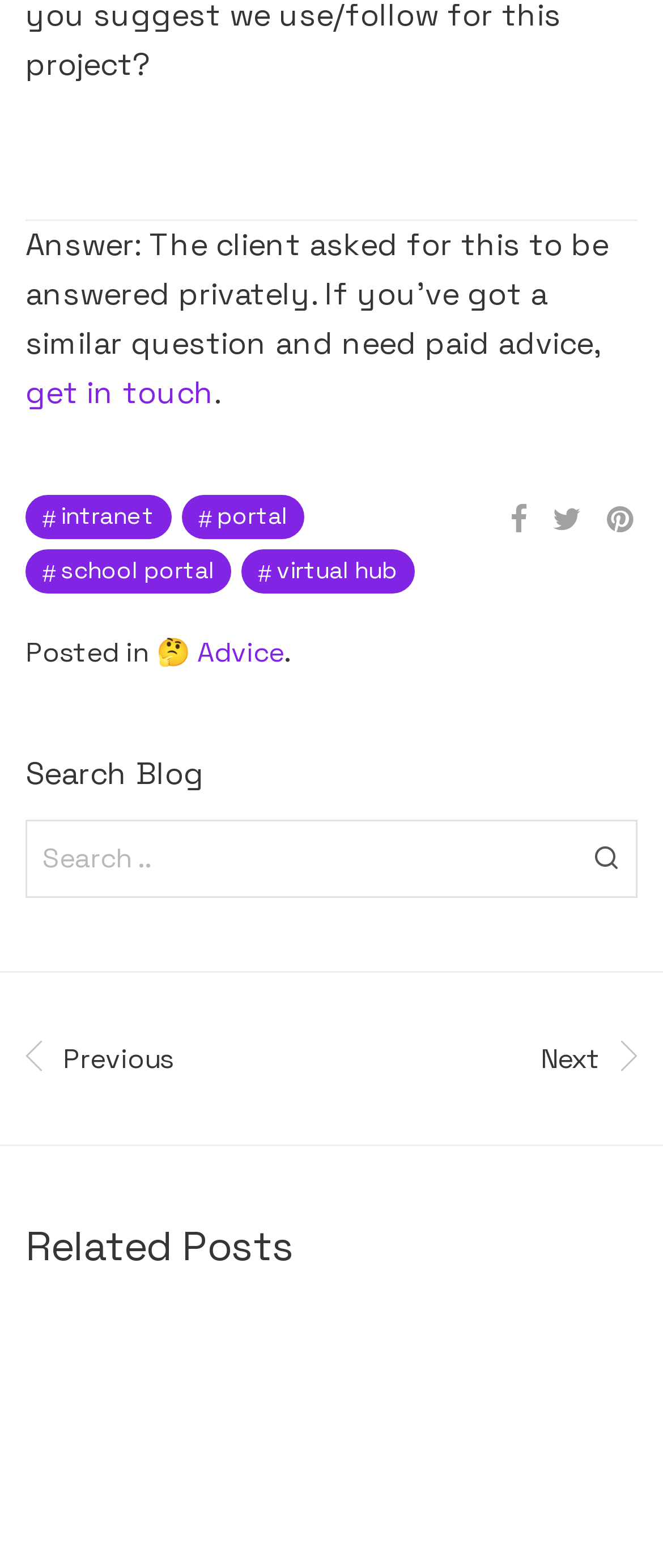Answer the question in a single word or phrase:
What is the category of the posted article?

Advice